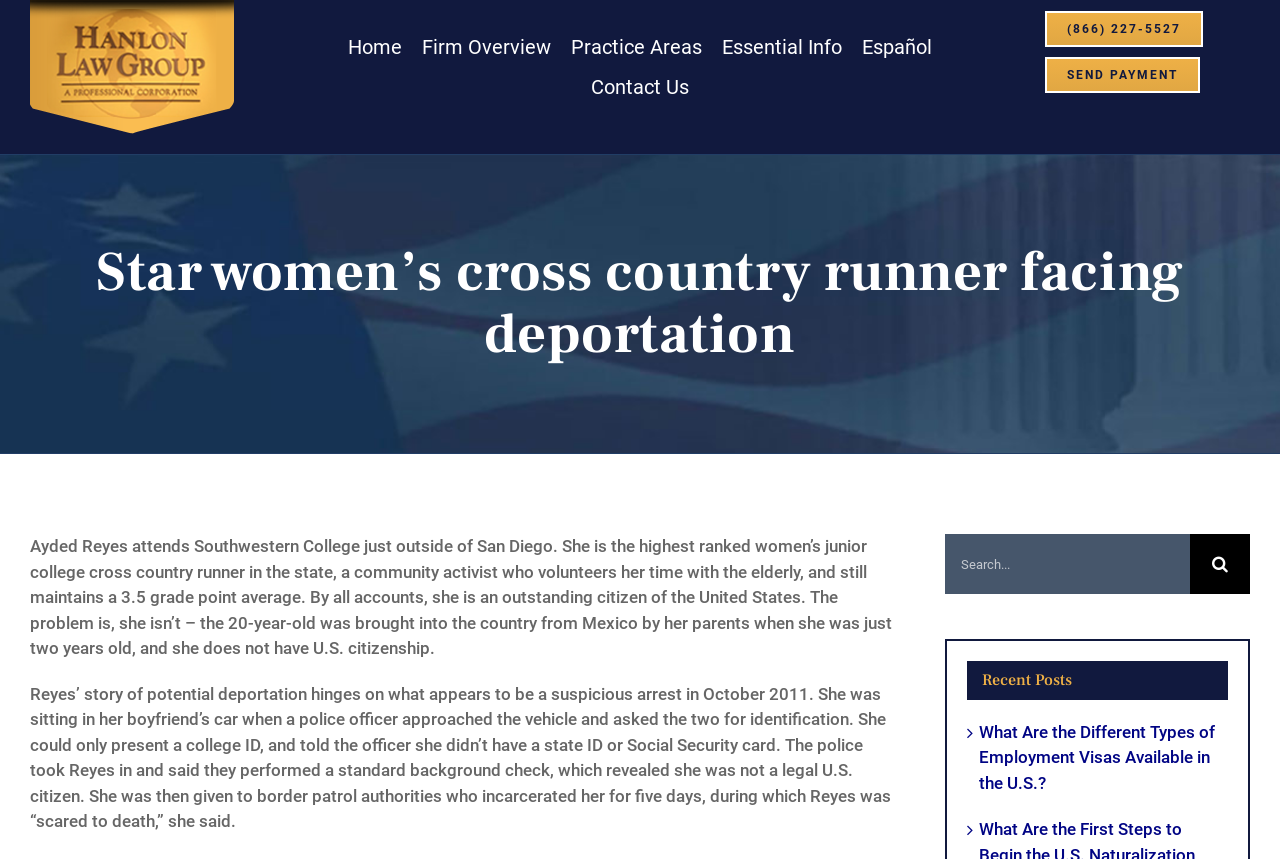Pinpoint the bounding box coordinates of the clickable element to carry out the following instruction: "Search for something."

[0.738, 0.622, 0.93, 0.692]